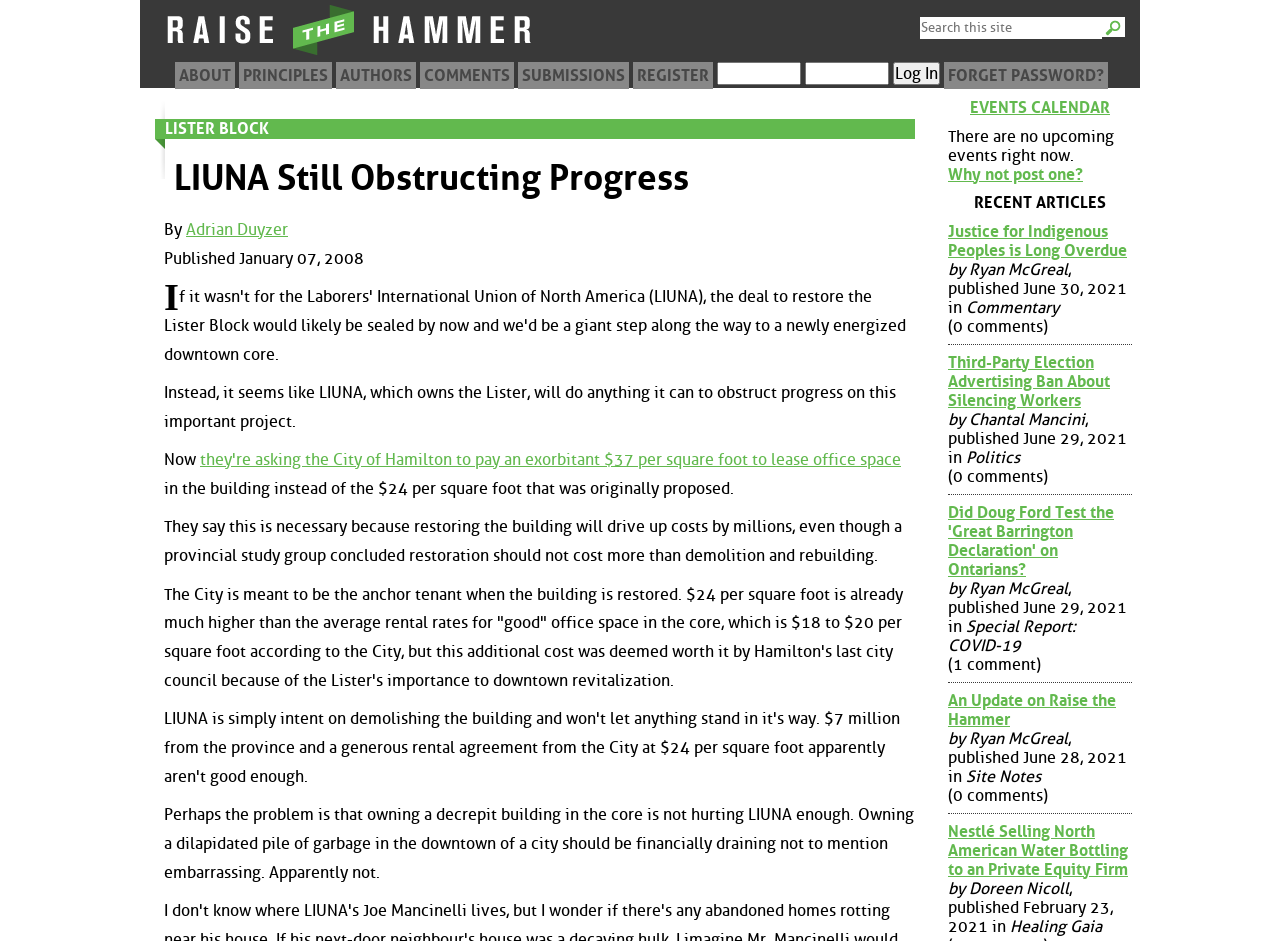Please answer the following question using a single word or phrase: 
What is the name of the website?

Raise the Hammer